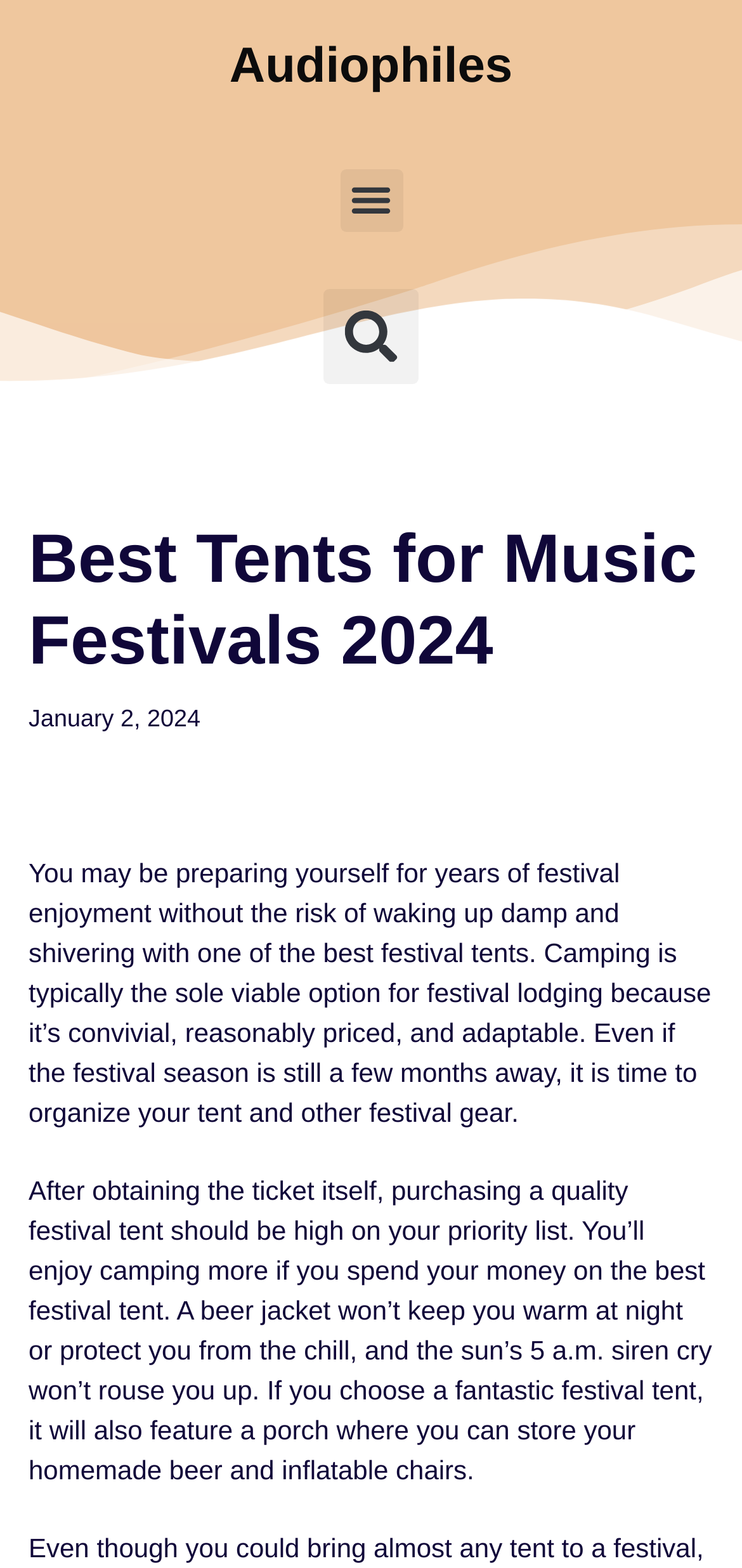What is the benefit of a fantastic festival tent?
Based on the screenshot, answer the question with a single word or phrase.

It has a porch